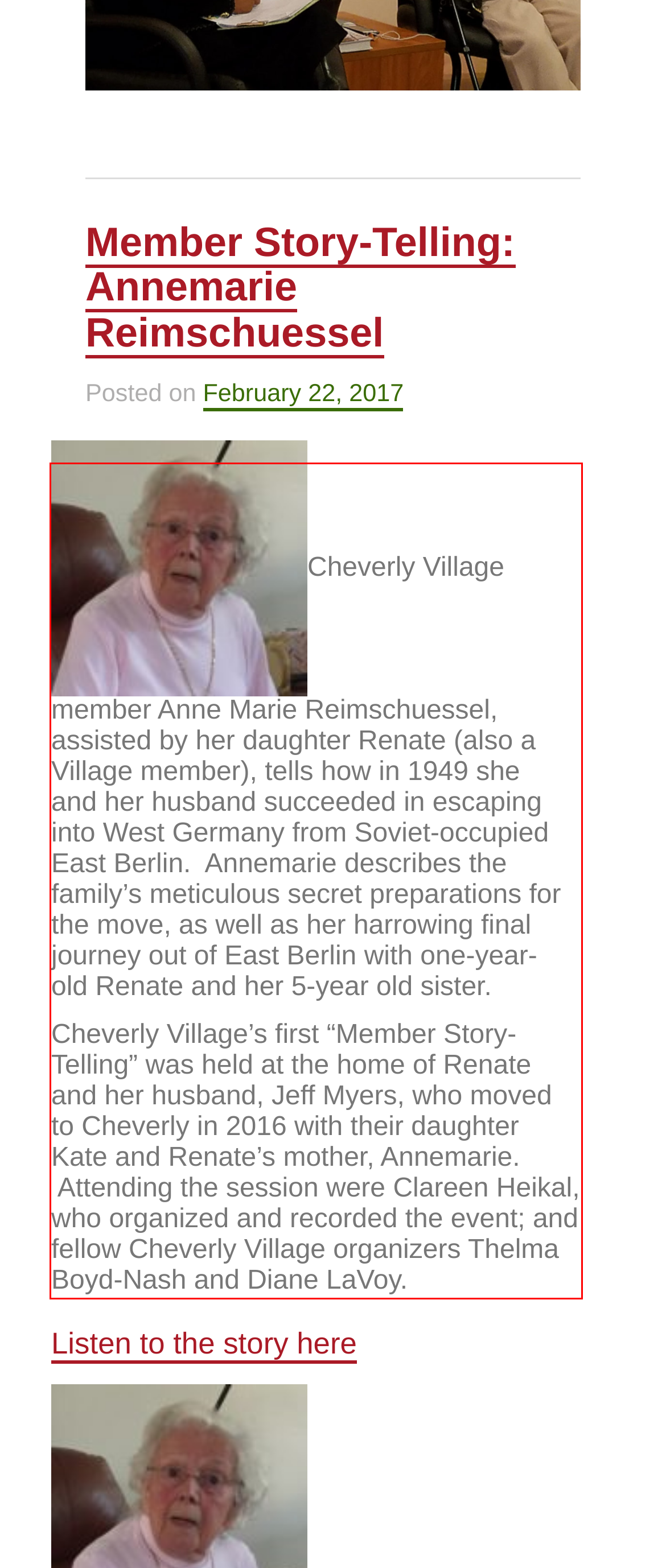You have a screenshot of a webpage with a UI element highlighted by a red bounding box. Use OCR to obtain the text within this highlighted area.

Cheverly Village’s first “Member Story-Telling” was held at the home of Renate and her husband, Jeff Myers, who moved to Cheverly in 2016 with their daughter Kate and Renate’s mother, Annemarie. Attending the session were Clareen Heikal, who organized and recorded the event; and fellow Cheverly Village organizers Thelma Boyd-Nash and Diane LaVoy.